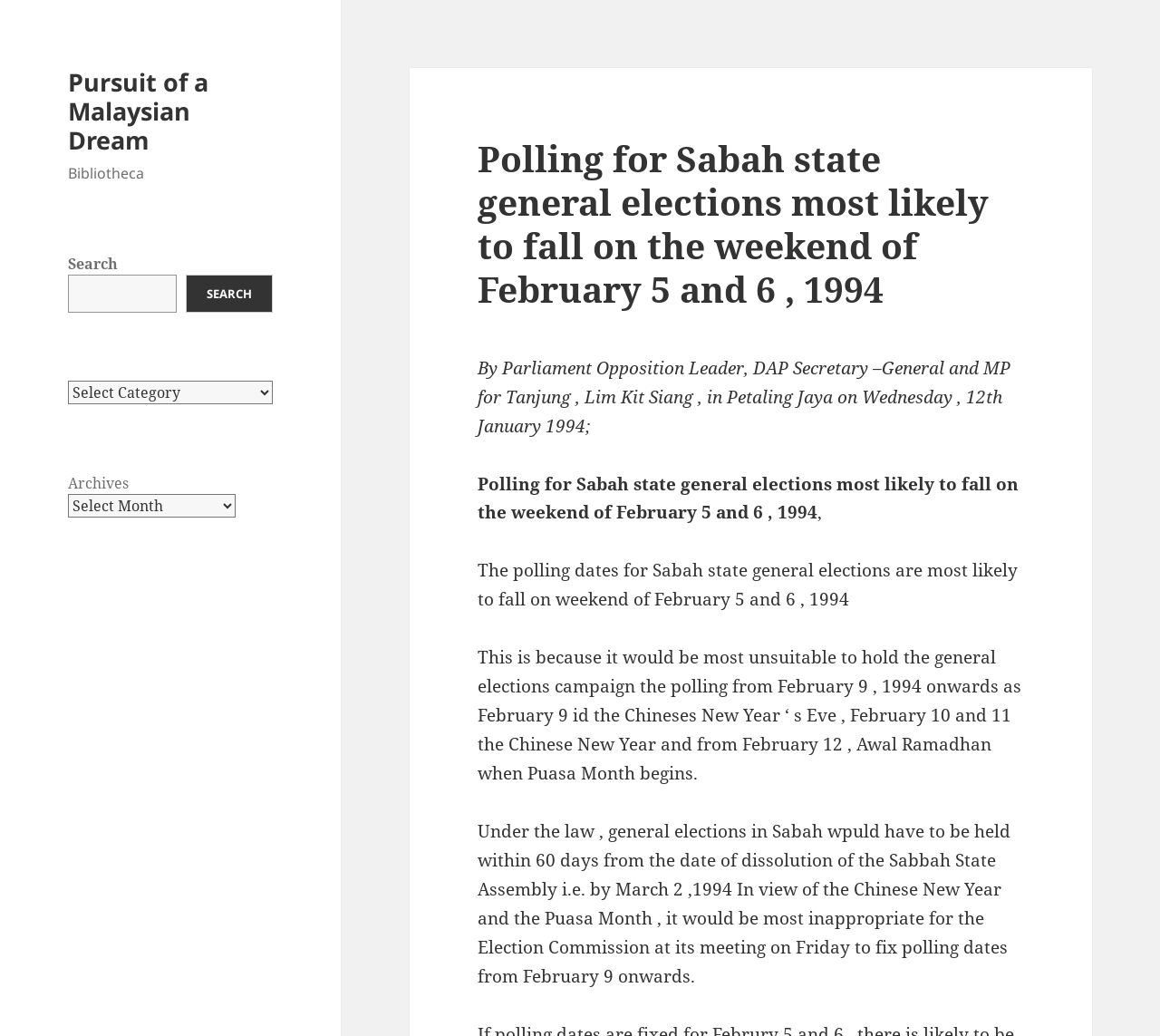Identify the bounding box of the UI element that matches this description: "parent_node: SEARCH name="s"".

[0.059, 0.265, 0.153, 0.301]